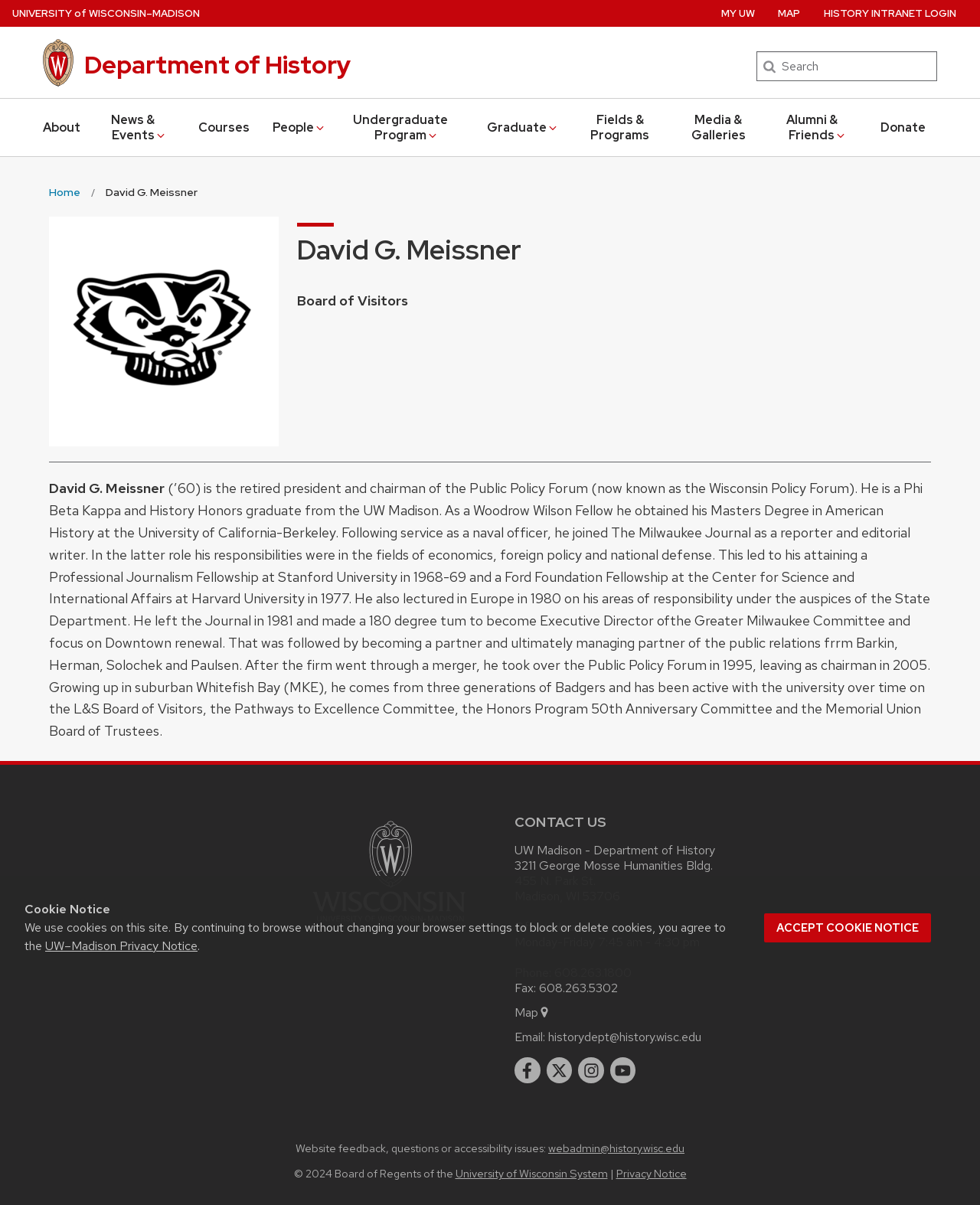Determine the bounding box coordinates for the area that needs to be clicked to fulfill this task: "Contact the Department of History". The coordinates must be given as four float numbers between 0 and 1, i.e., [left, top, right, bottom].

[0.525, 0.699, 0.73, 0.712]